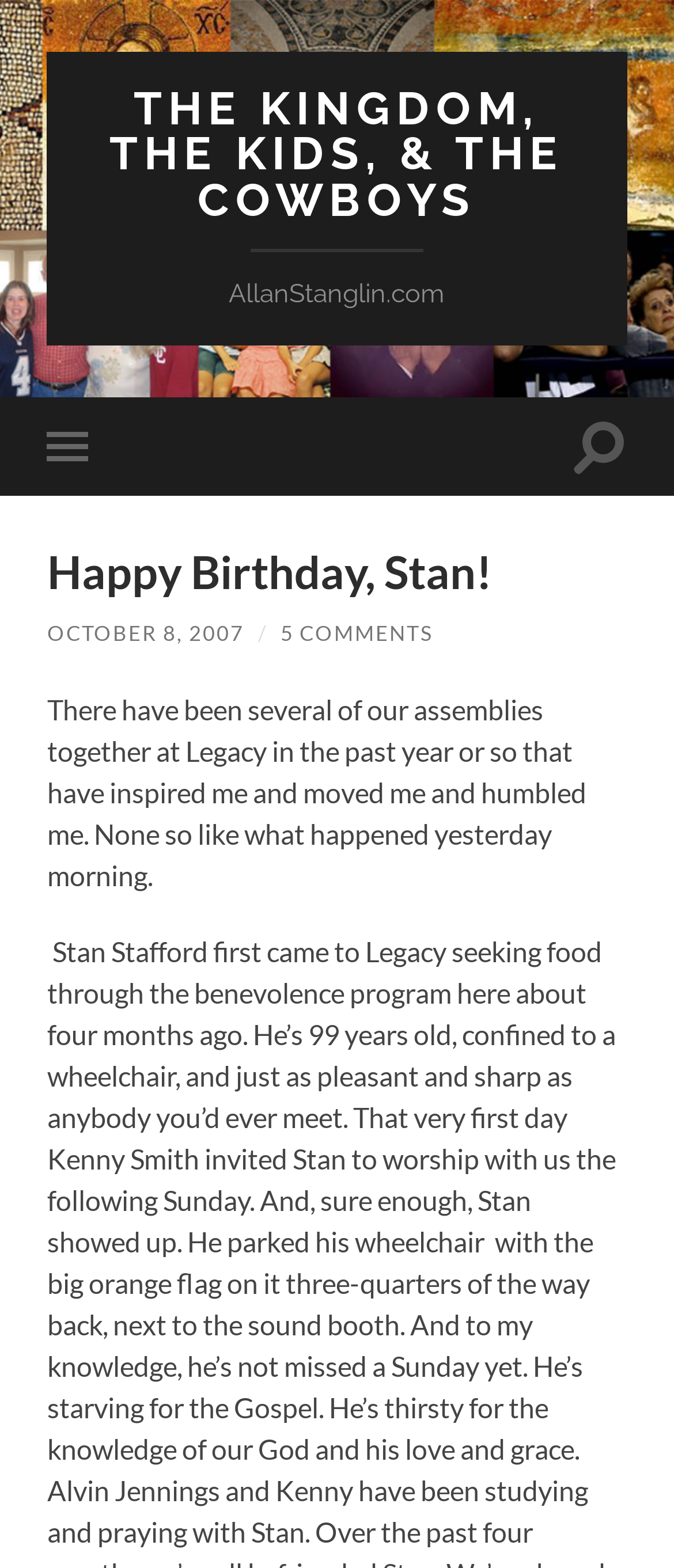What is the date of the article?
Based on the image, answer the question in a detailed manner.

I found the date of the article by looking at the link element 'OCTOBER 8, 2007' located below the article title, which is a common location for article dates.